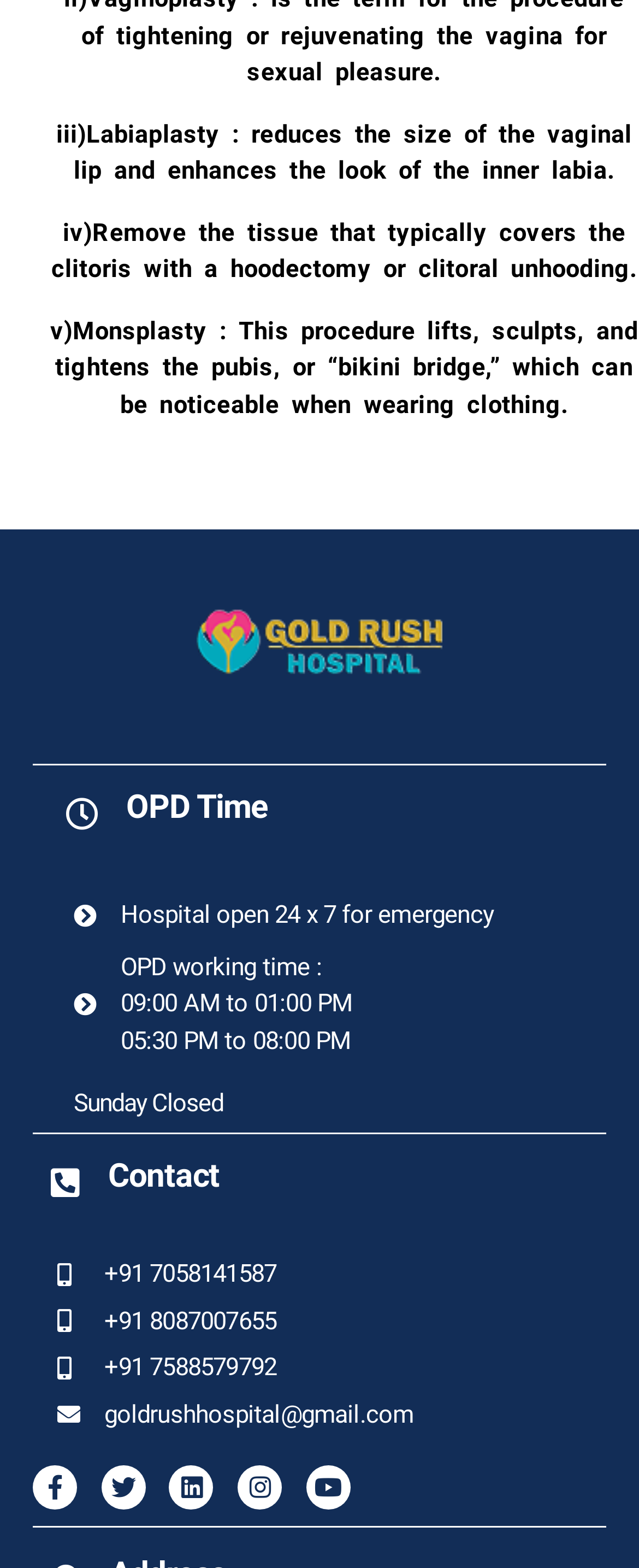Indicate the bounding box coordinates of the clickable region to achieve the following instruction: "Send an email to goldrushhospital@gmail.com."

[0.09, 0.89, 0.949, 0.914]